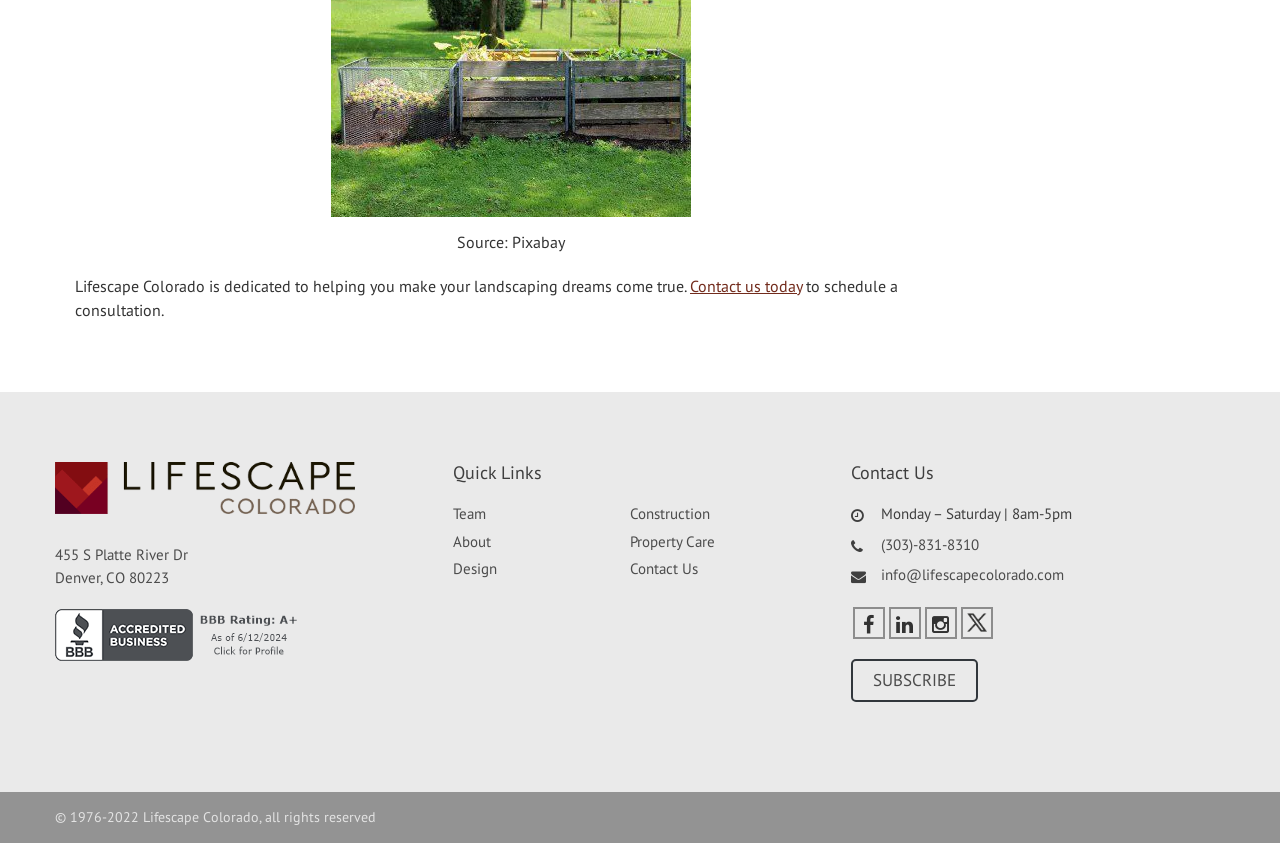Please determine the bounding box coordinates of the area that needs to be clicked to complete this task: 'Visit 'Home''. The coordinates must be four float numbers between 0 and 1, formatted as [left, top, right, bottom].

[0.043, 0.571, 0.277, 0.594]